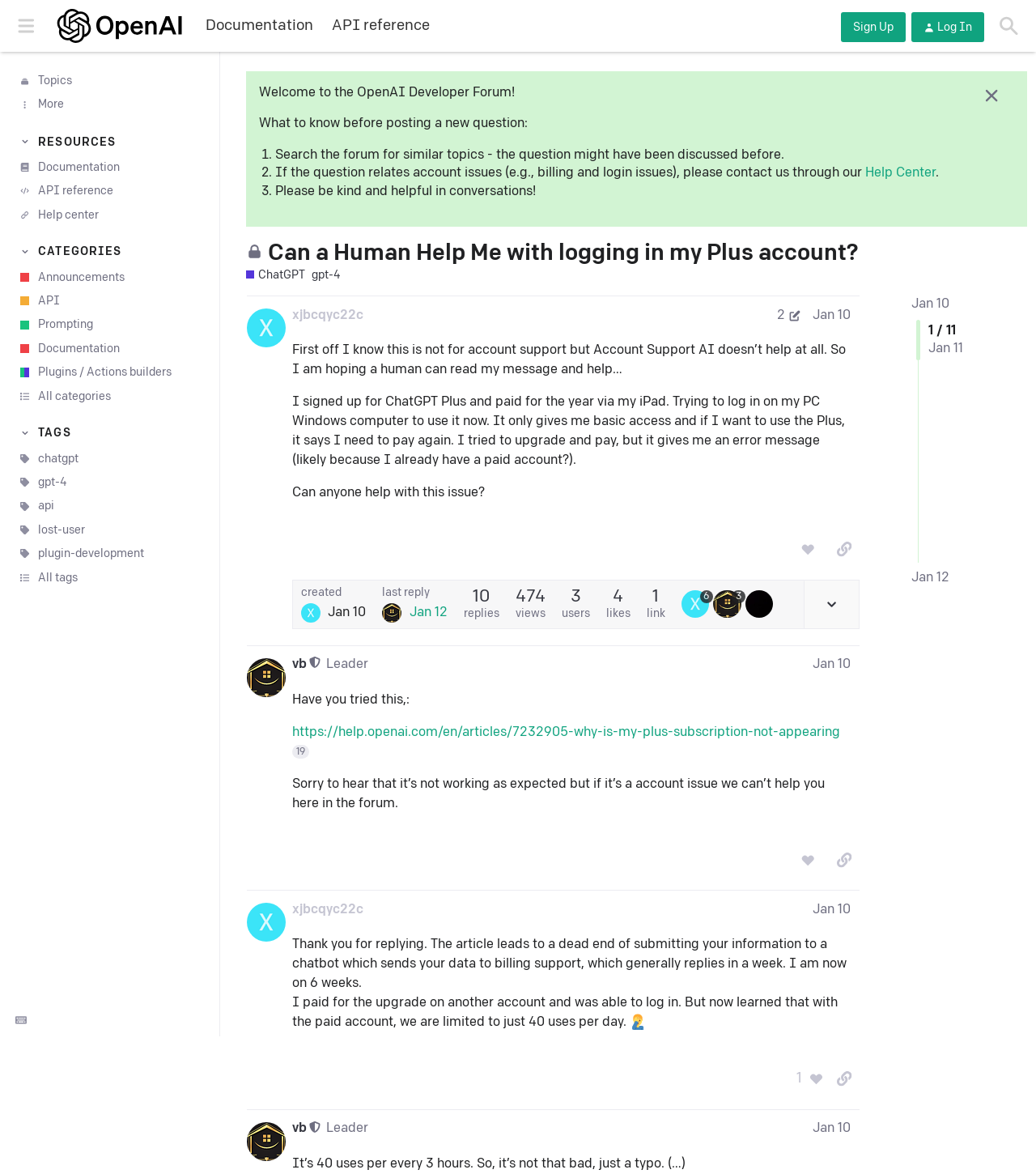Point out the bounding box coordinates of the section to click in order to follow this instruction: "Search for topics".

[0.956, 0.006, 0.992, 0.038]